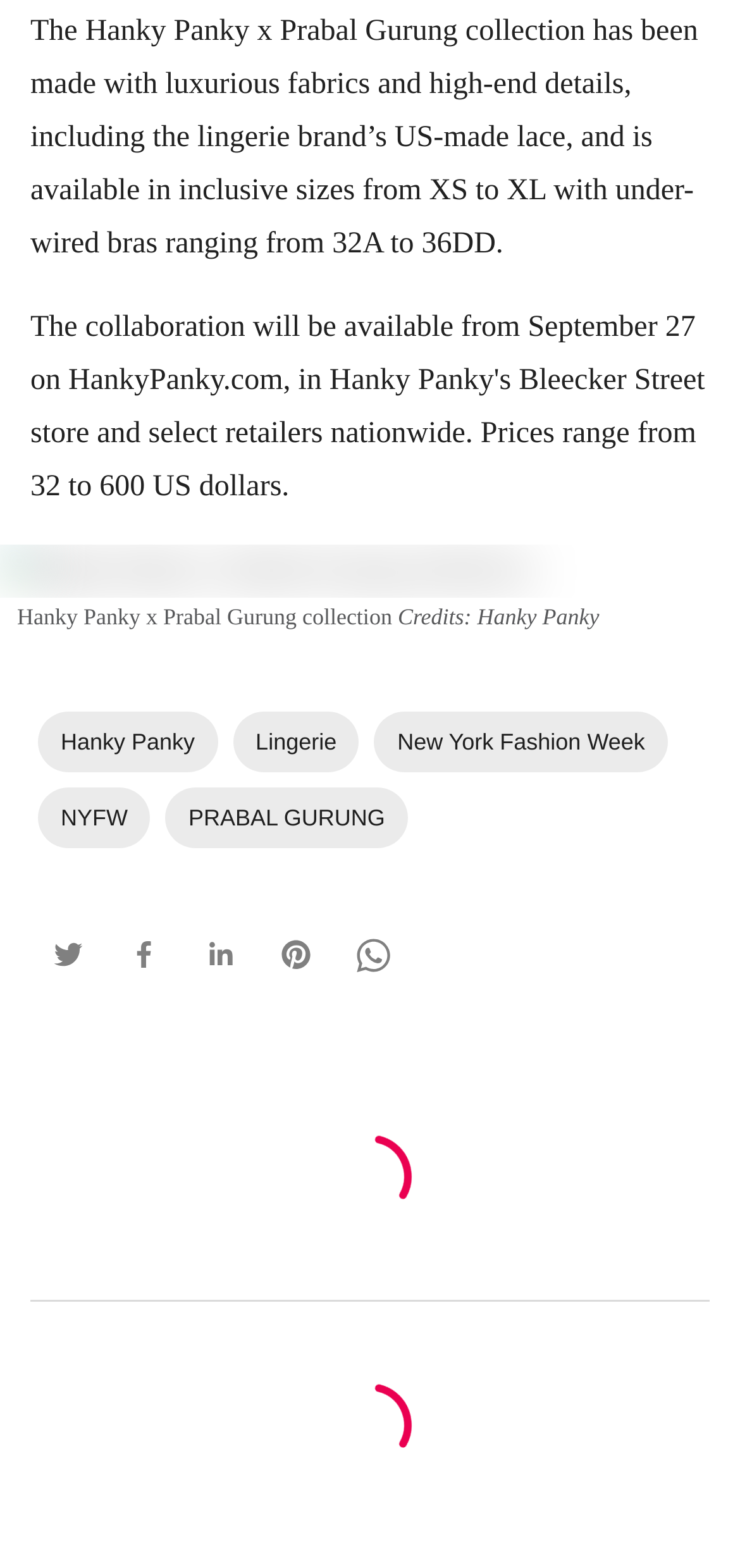Determine the bounding box coordinates of the clickable region to follow the instruction: "View the Hanky Panky x Prabal Gurung collection image".

[0.0, 0.347, 1.0, 0.381]